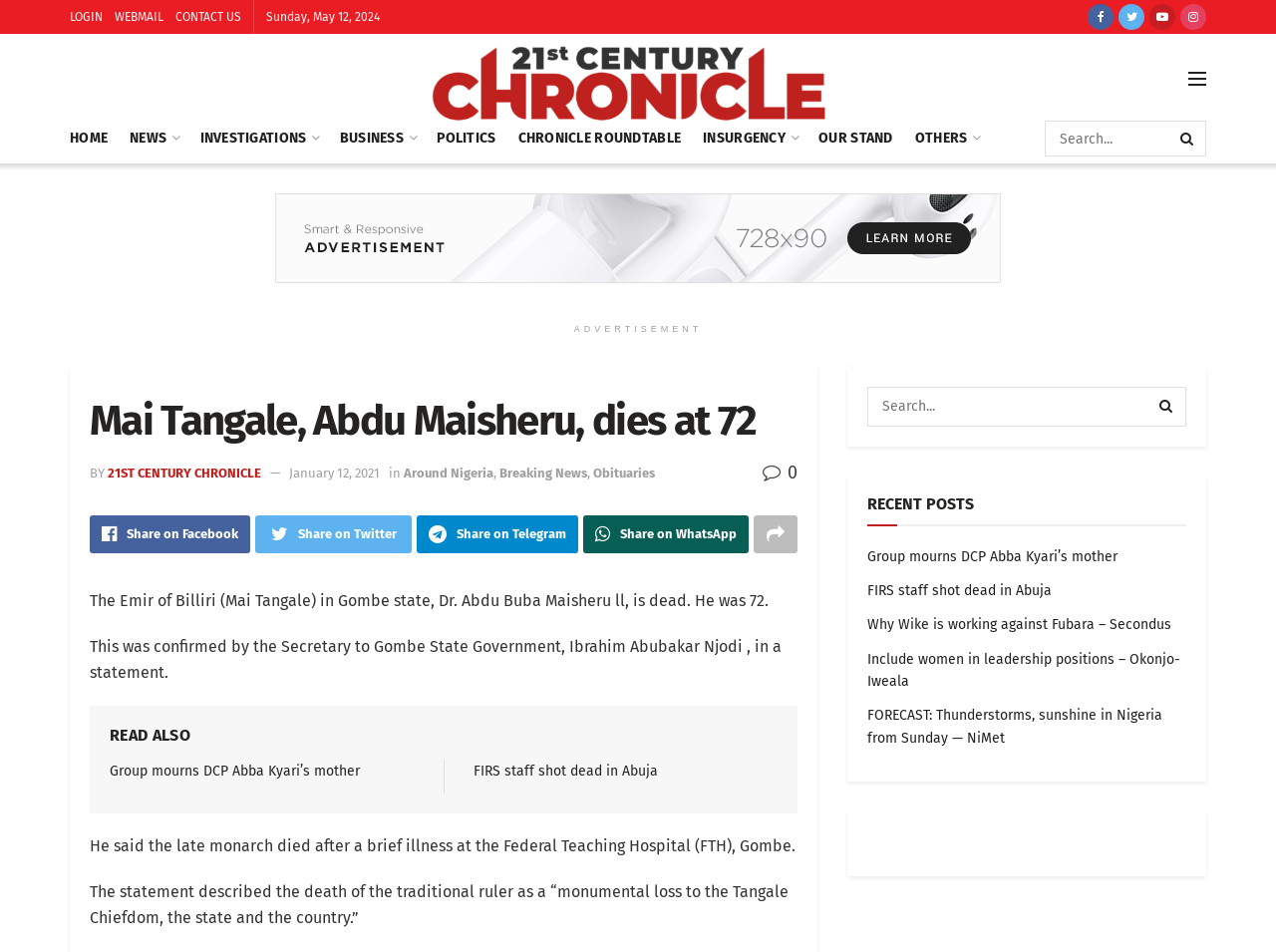What is the name of the hospital where the Emir died?
Using the screenshot, give a one-word or short phrase answer.

Federal Teaching Hospital (FTH)